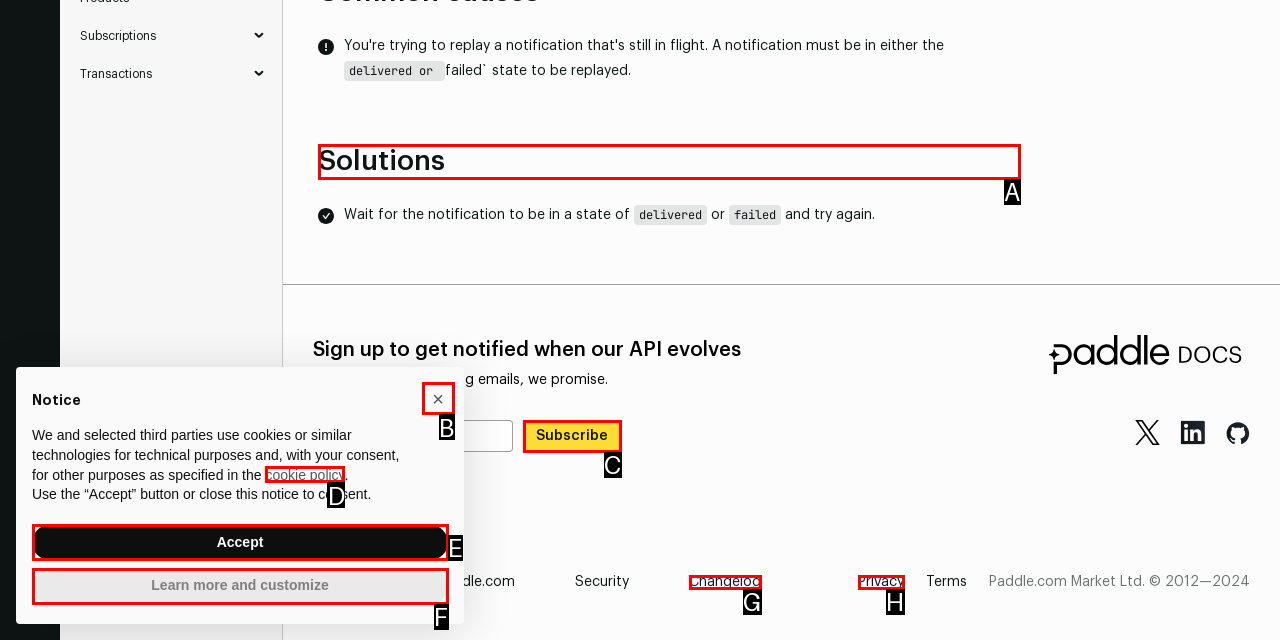From the given options, choose the HTML element that aligns with the description: Learn more and customize. Respond with the letter of the selected element.

F